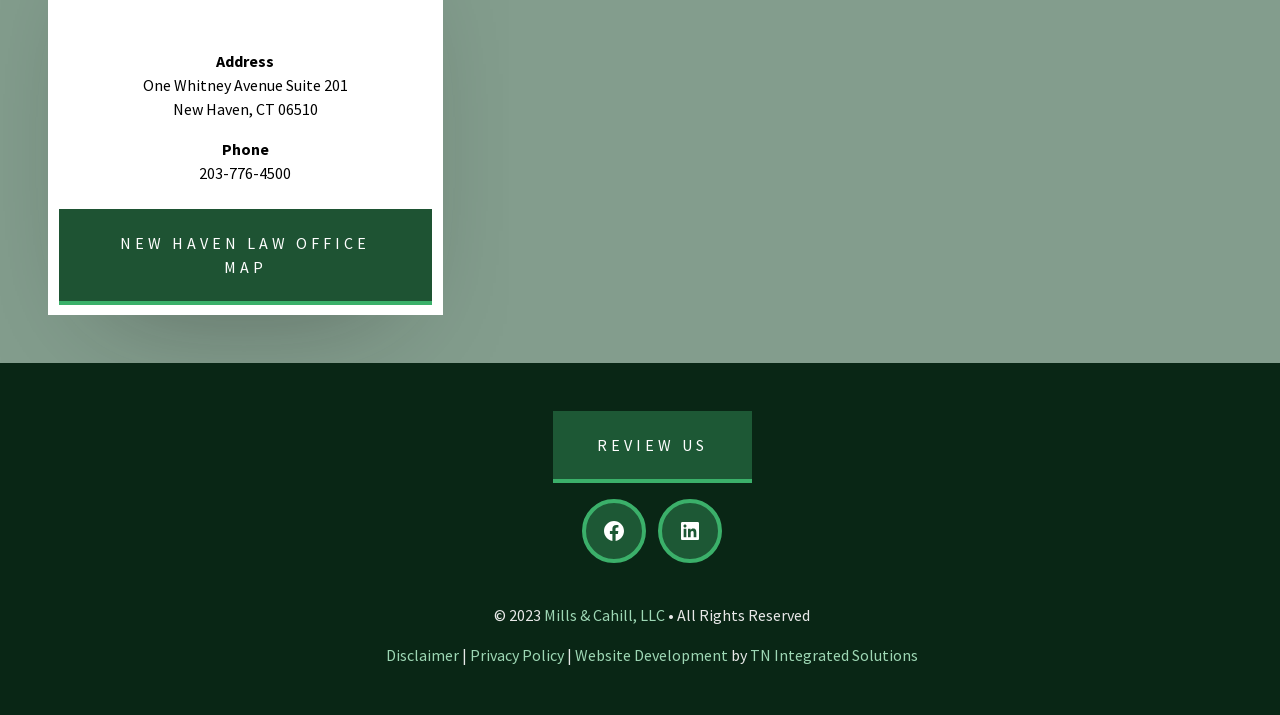Please identify the bounding box coordinates of the area that needs to be clicked to fulfill the following instruction: "Visit the Facebook page."

[0.458, 0.704, 0.502, 0.782]